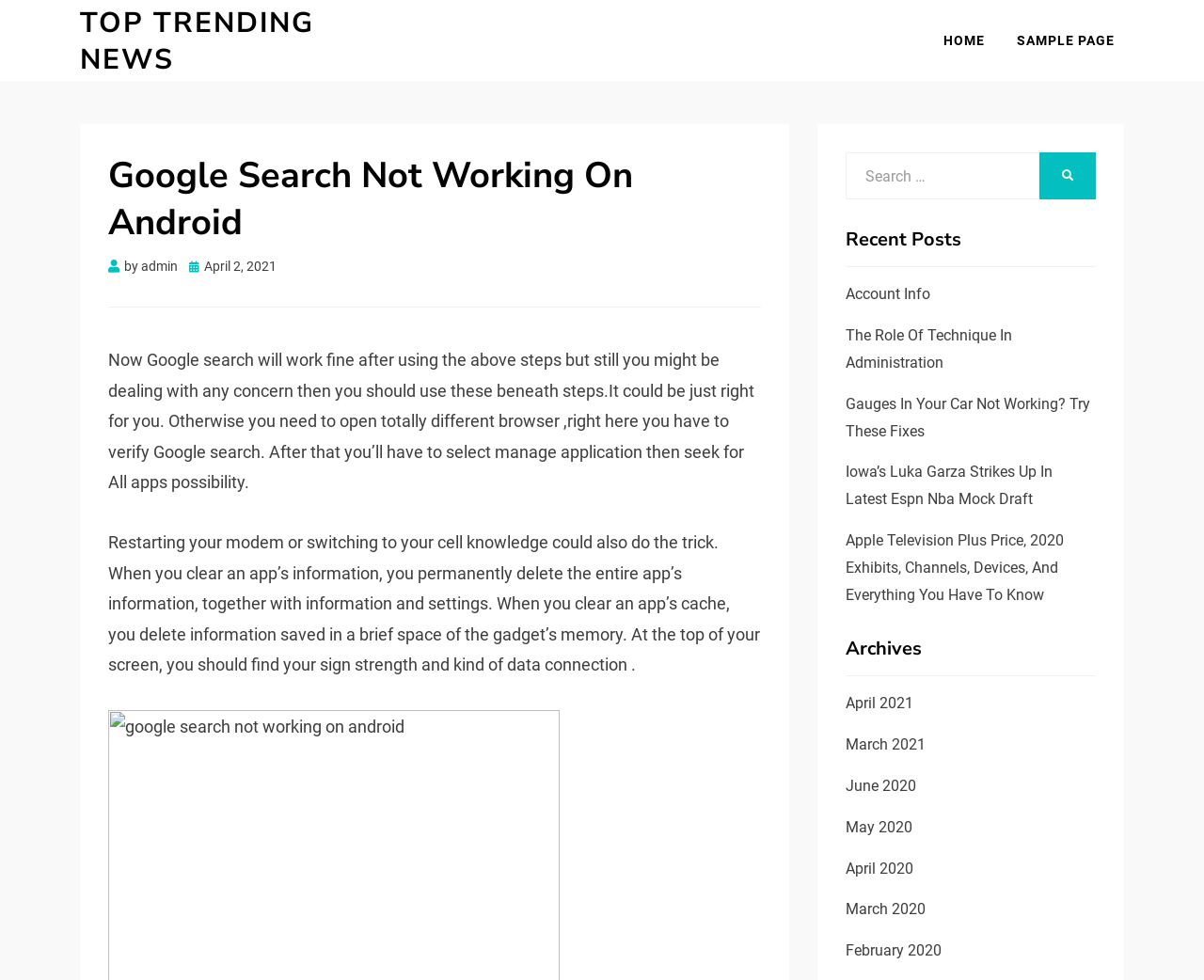Please identify the bounding box coordinates of the clickable area that will fulfill the following instruction: "Go to HOME page". The coordinates should be in the format of four float numbers between 0 and 1, i.e., [left, top, right, bottom].

[0.778, 0.04, 0.839, 0.064]